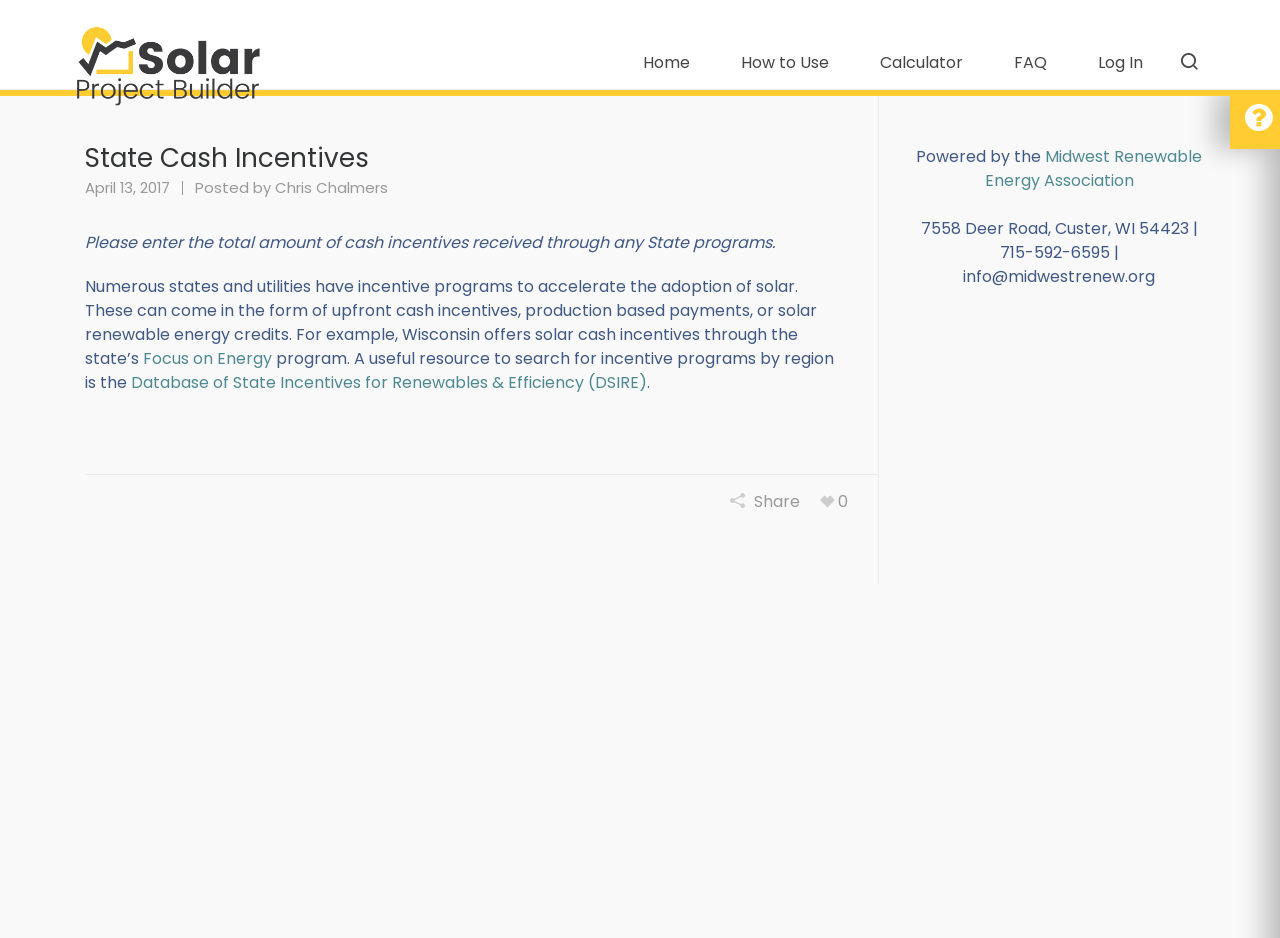Could you indicate the bounding box coordinates of the region to click in order to complete this instruction: "Go to Solar Project Builder".

[0.055, 0.022, 0.21, 0.073]